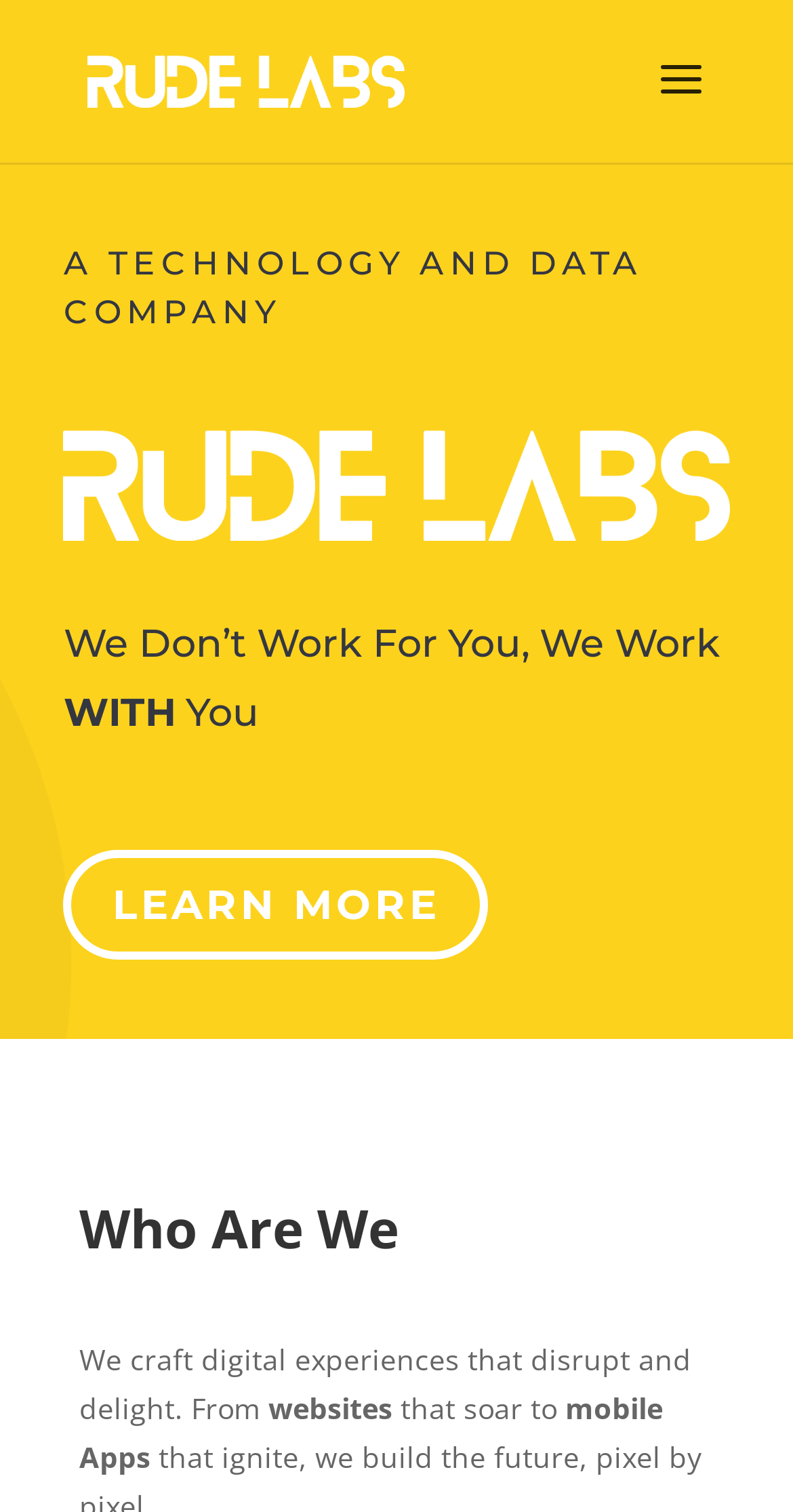Using the format (top-left x, top-left y, bottom-right x, bottom-right y), and given the element description, identify the bounding box coordinates within the screenshot: alt="RuDe Labs"

[0.11, 0.039, 0.51, 0.064]